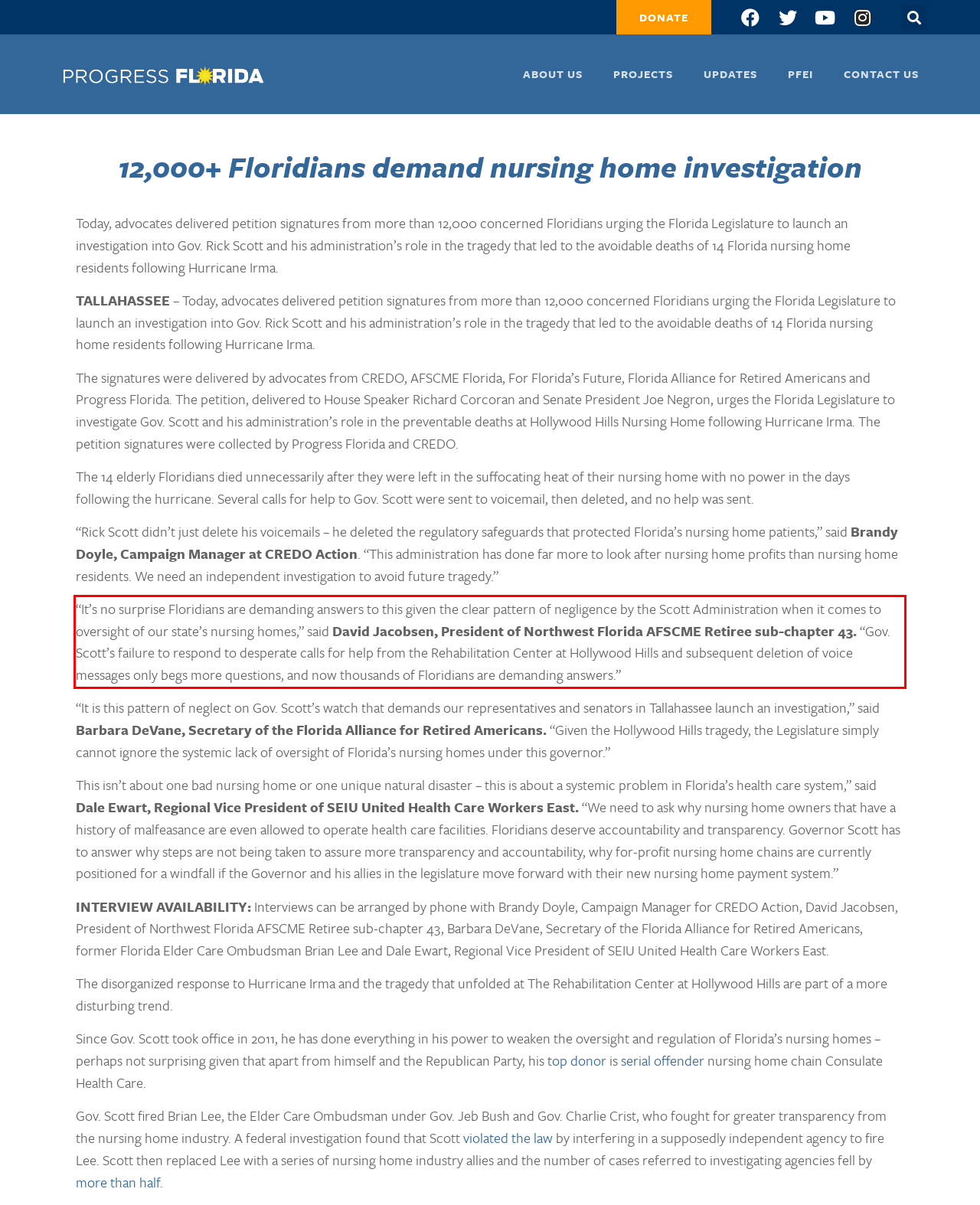Examine the webpage screenshot and use OCR to recognize and output the text within the red bounding box.

“It’s no surprise Floridians are demanding answers to this given the clear pattern of negligence by the Scott Administration when it comes to oversight of our state’s nursing homes,” said David Jacobsen, President of Northwest Florida AFSCME Retiree sub-chapter 43. “Gov. Scott’s failure to respond to desperate calls for help from the Rehabilitation Center at Hollywood Hills and subsequent deletion of voice messages only begs more questions, and now thousands of Floridians are demanding answers.”